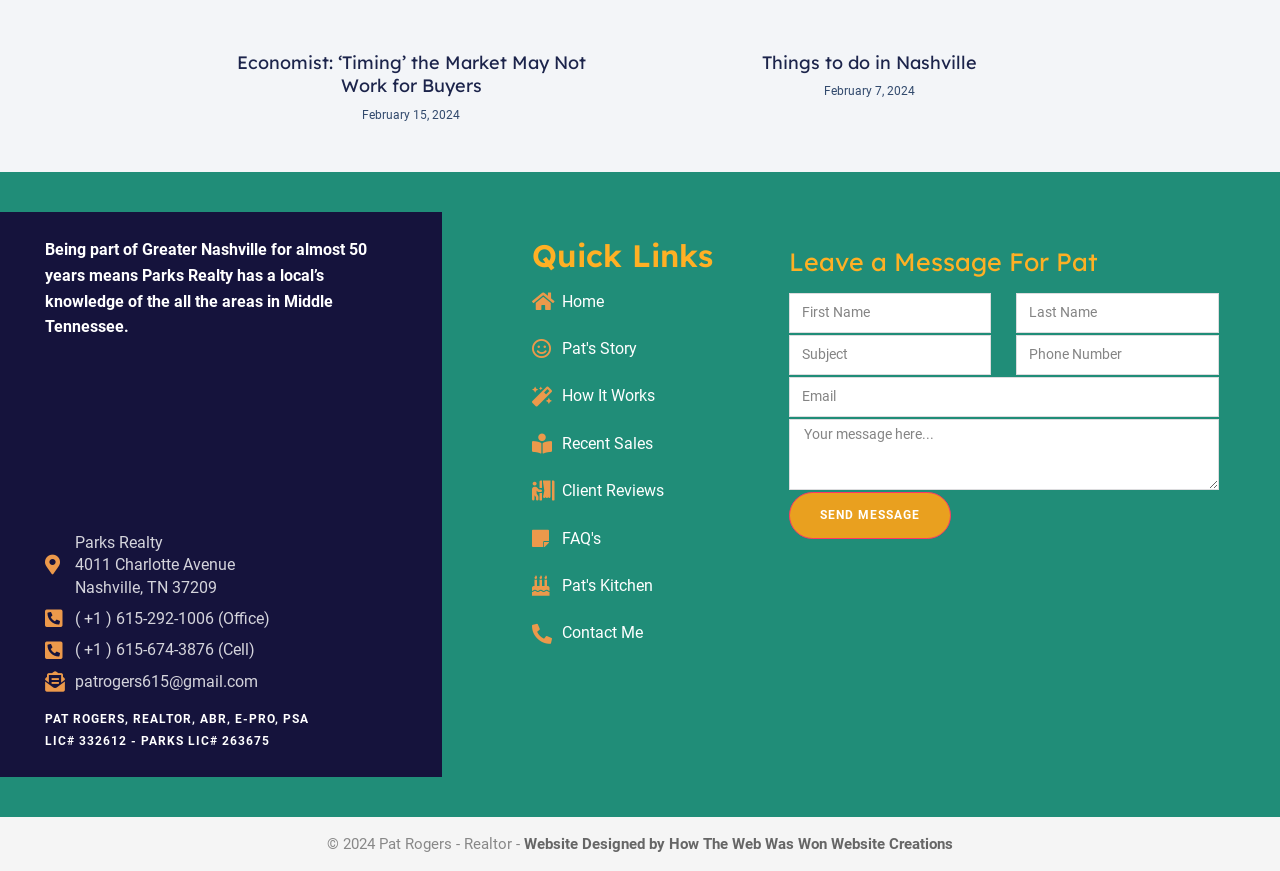Identify the bounding box coordinates of the clickable region necessary to fulfill the following instruction: "Click the 'Things to do in Nashville' link". The bounding box coordinates should be four float numbers between 0 and 1, i.e., [left, top, right, bottom].

[0.595, 0.059, 0.763, 0.085]